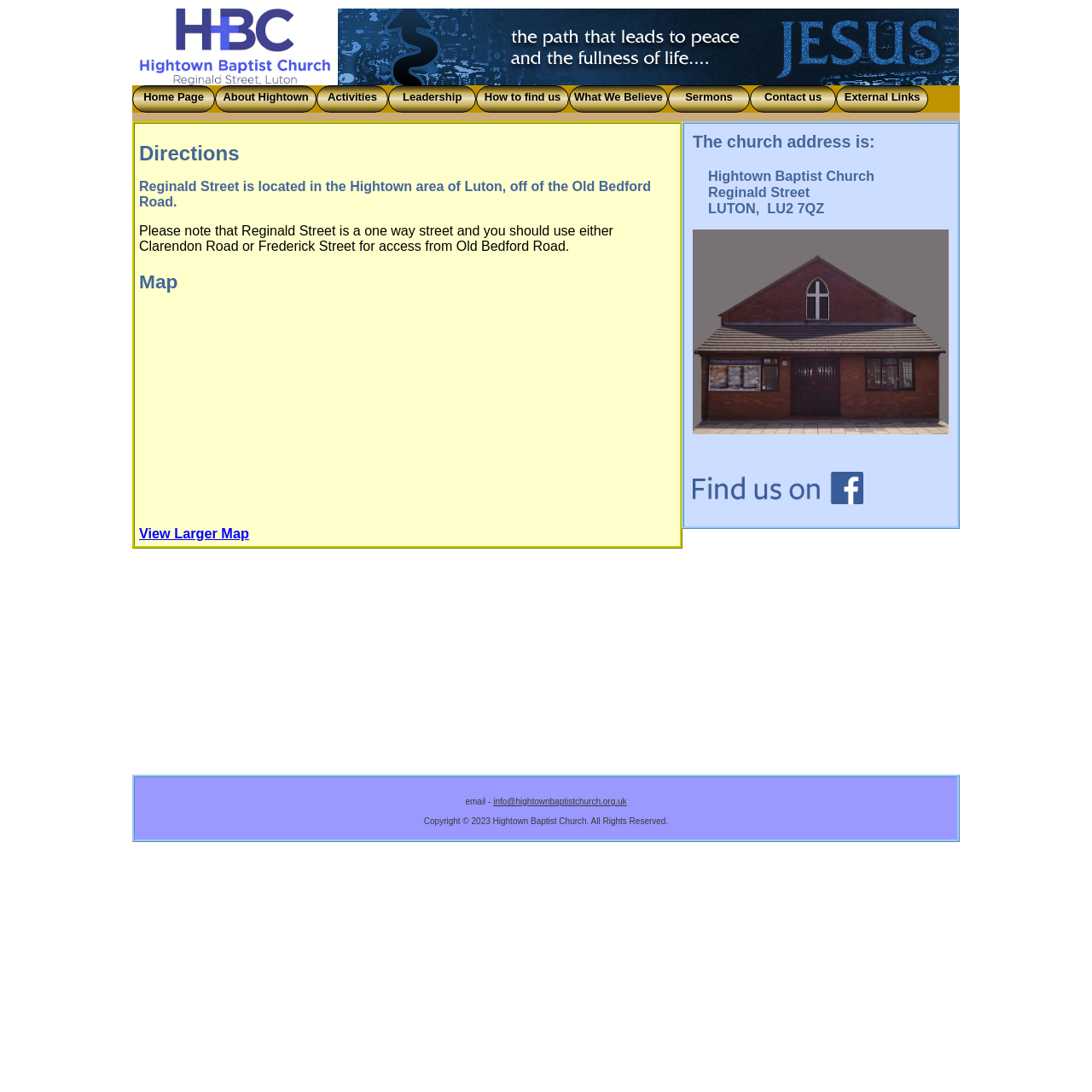Kindly respond to the following question with a single word or a brief phrase: 
How can I contact the church?

Email info@hightownbaptistchurch.org.uk